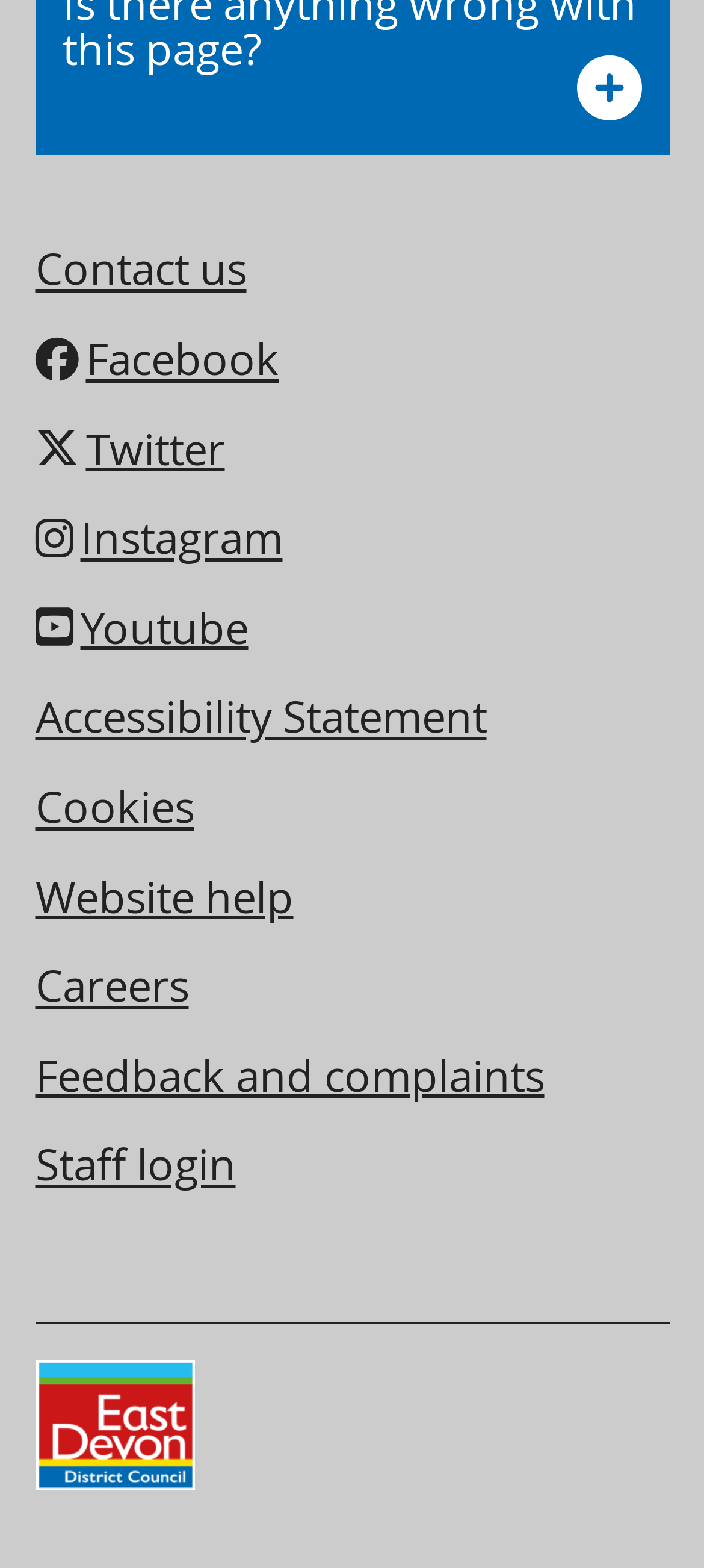Answer this question in one word or a short phrase: Is there a logo of East Devon District Council on the webpage?

Yes